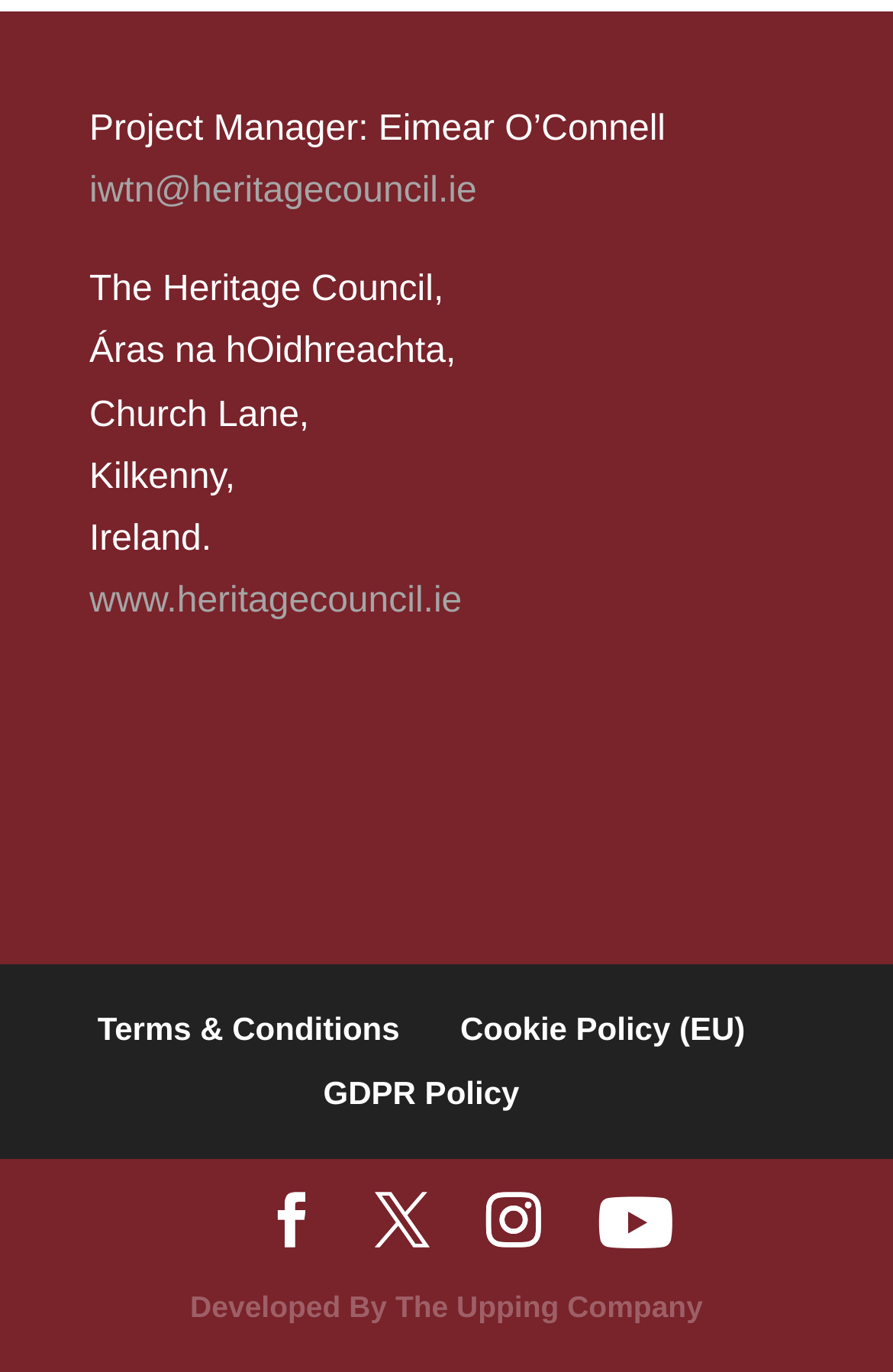Based on the element description Developed By The Upping Company, identify the bounding box coordinates for the UI element. The coordinates should be in the format (top-left x, top-left y, bottom-right x, bottom-right y) and within the 0 to 1 range.

[0.213, 0.94, 0.787, 0.965]